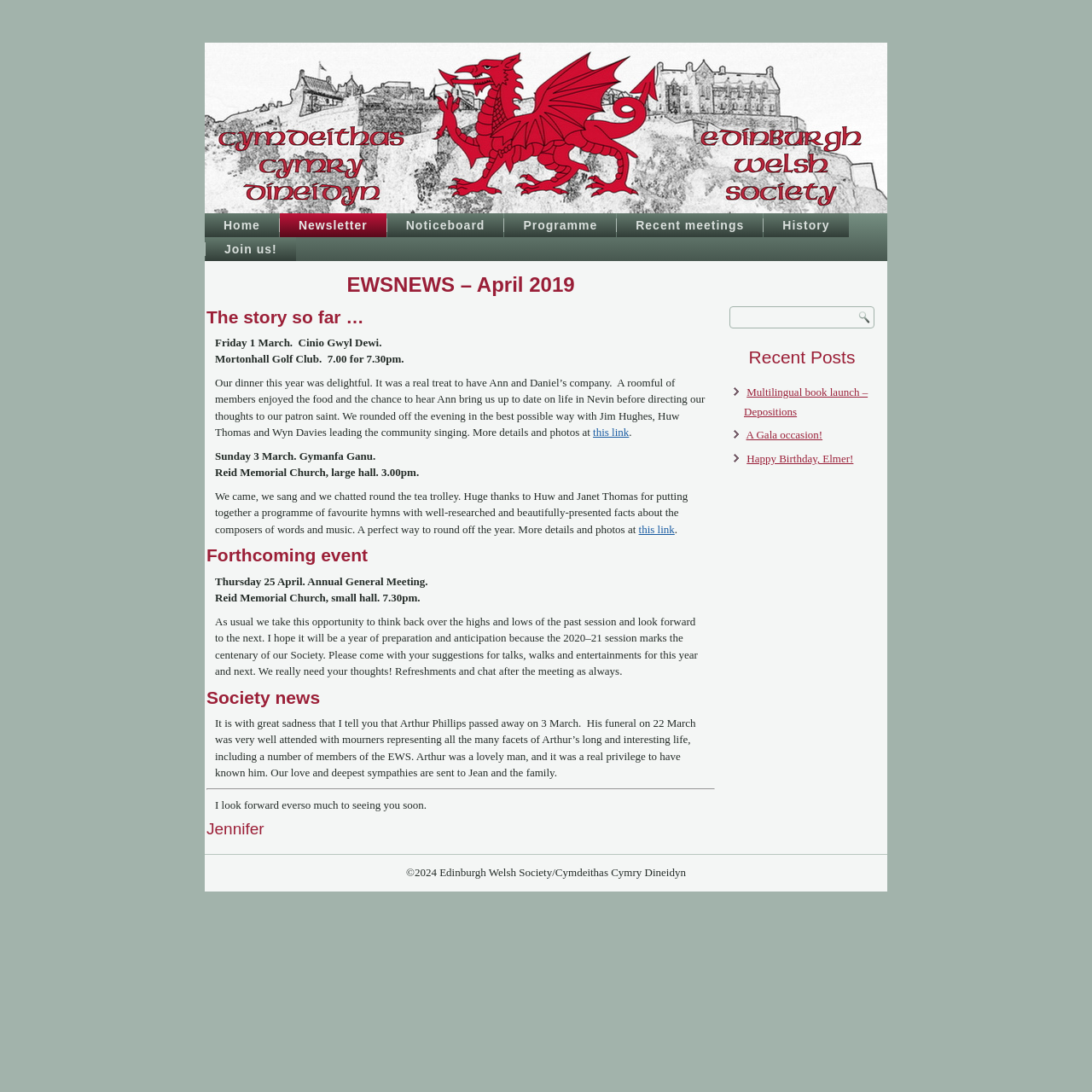What is the name of the society?
Look at the image and answer the question using a single word or phrase.

Edinburgh Welsh Society